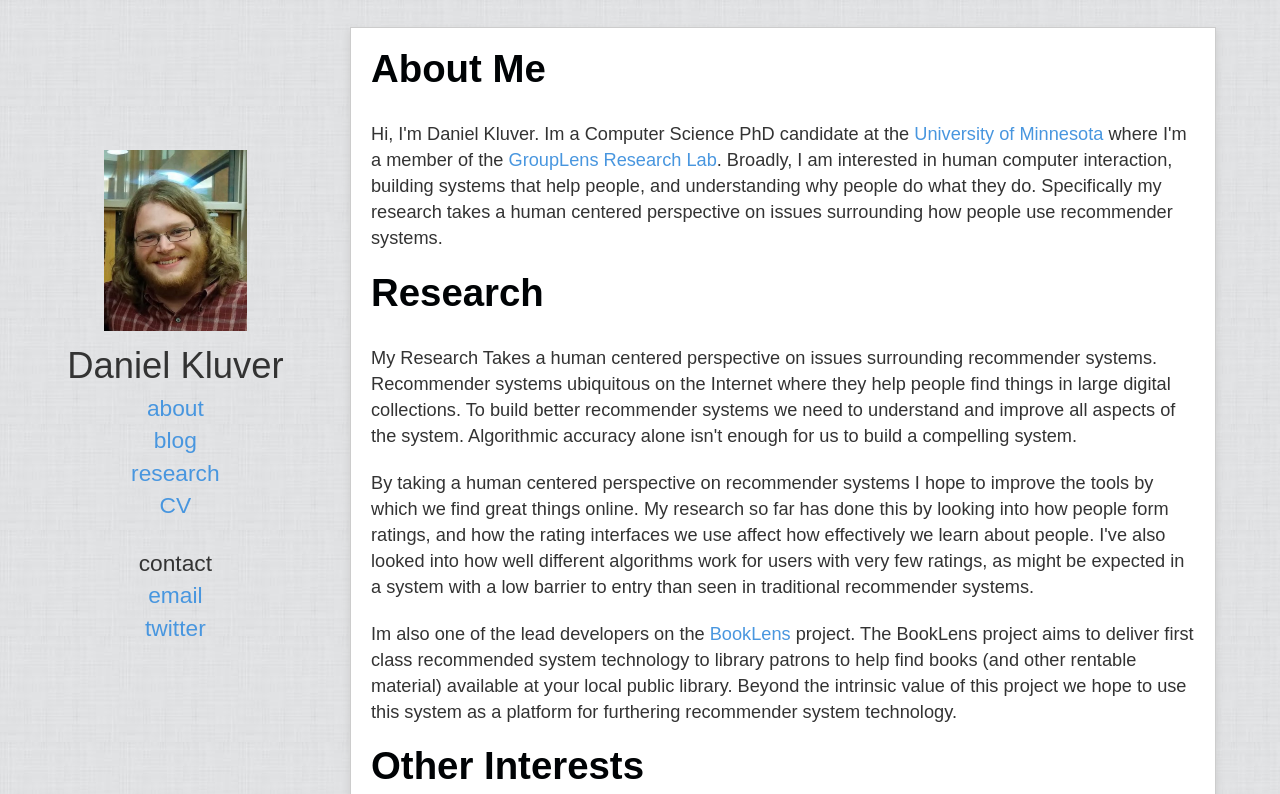Find the bounding box coordinates for the HTML element described in this sentence: "GroupLens Research Lab". Provide the coordinates as four float numbers between 0 and 1, in the format [left, top, right, bottom].

[0.397, 0.189, 0.56, 0.214]